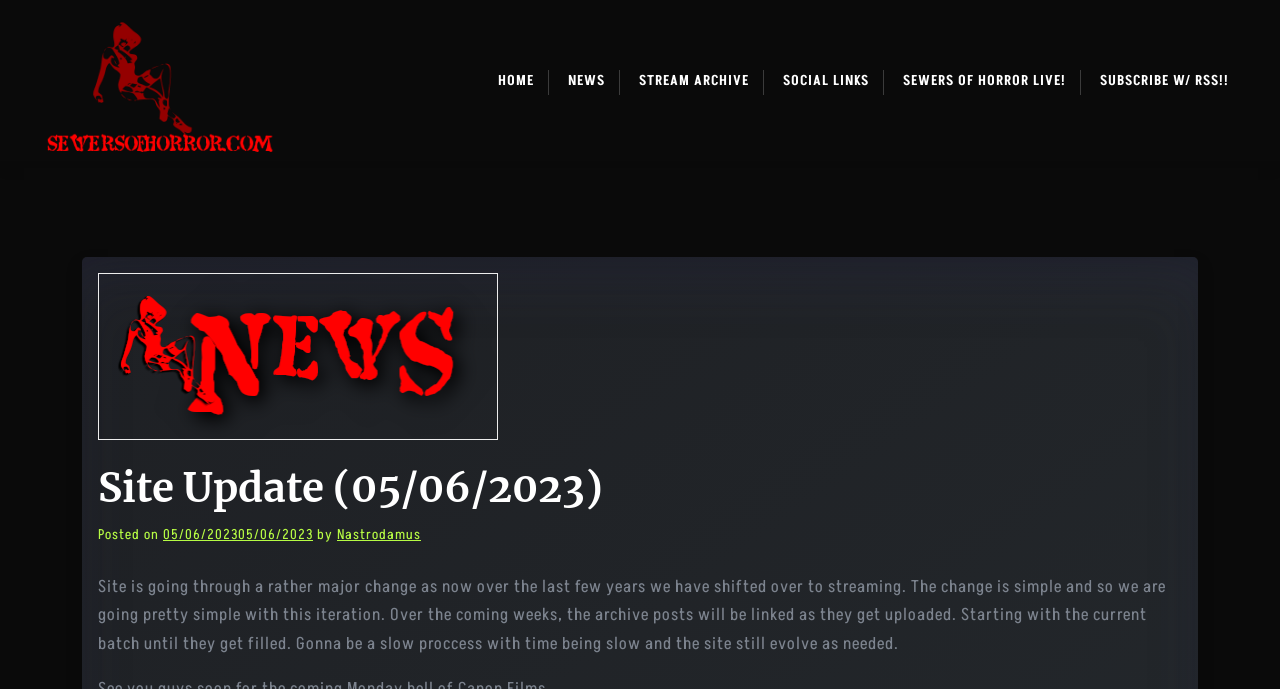Identify the bounding box coordinates of the area that should be clicked in order to complete the given instruction: "view news". The bounding box coordinates should be four float numbers between 0 and 1, i.e., [left, top, right, bottom].

[0.432, 0.078, 0.484, 0.156]